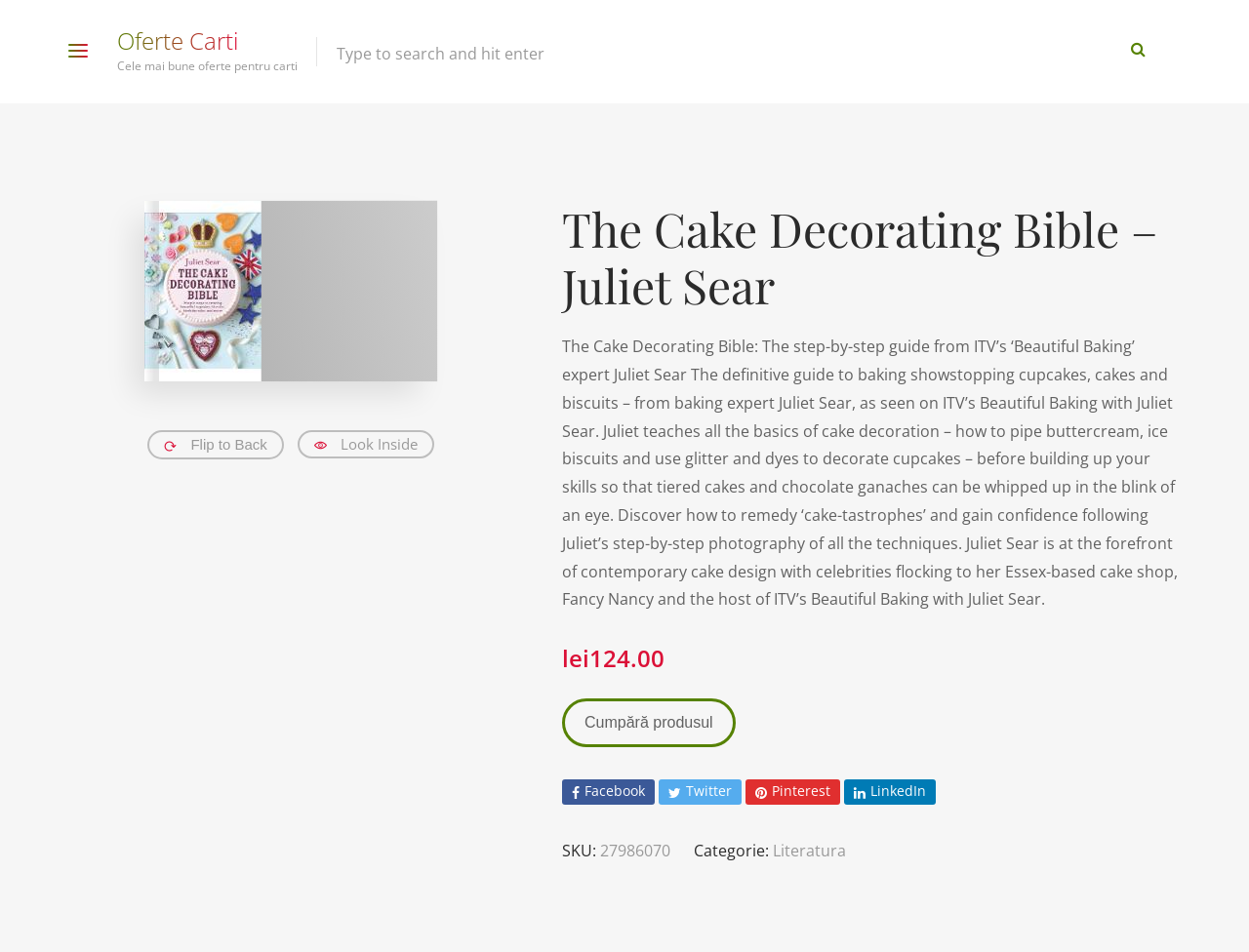Using the format (top-left x, top-left y, bottom-right x, bottom-right y), and given the element description, identify the bounding box coordinates within the screenshot: Oferte Carti

[0.094, 0.031, 0.191, 0.055]